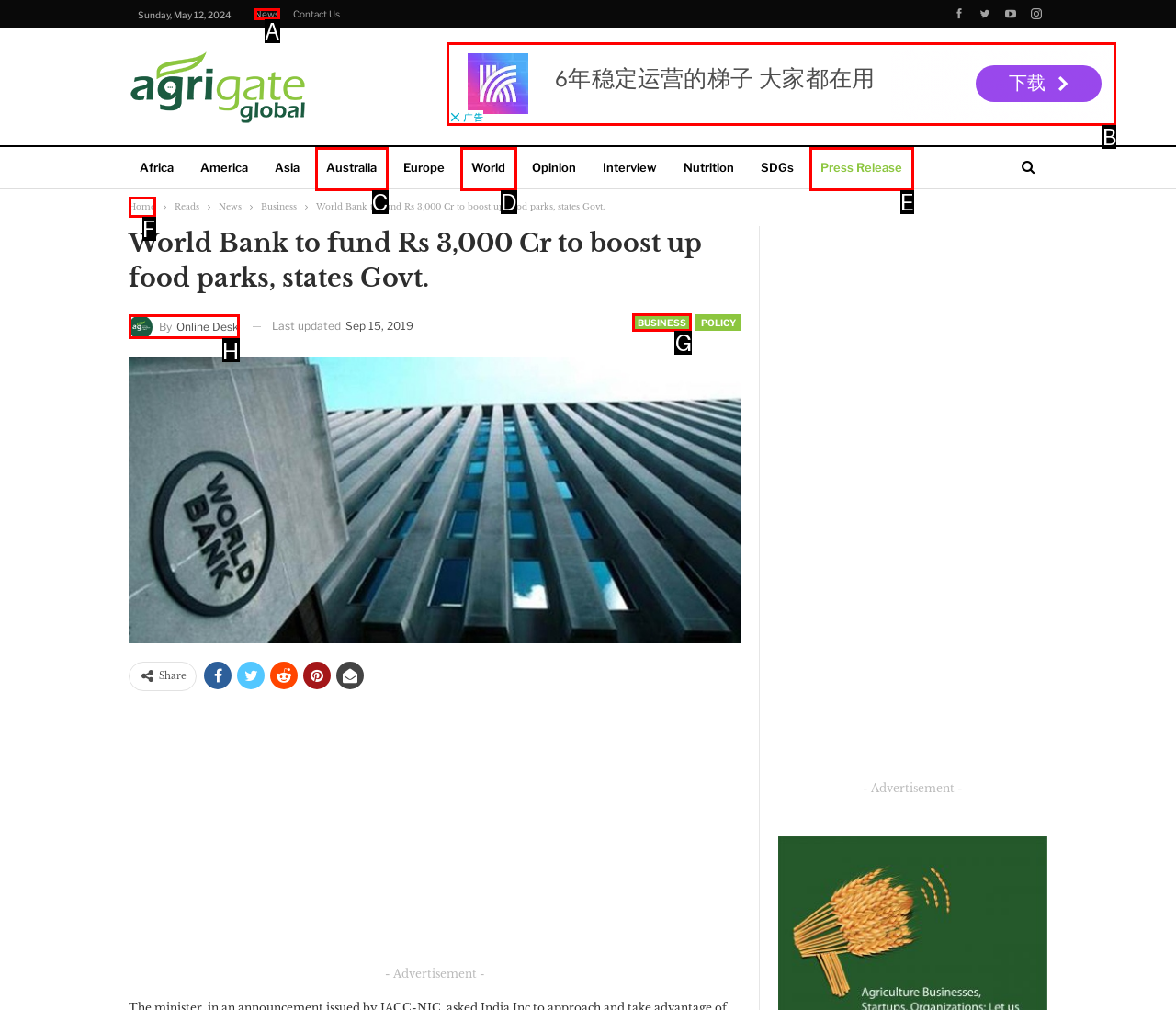Which option should you click on to fulfill this task: Click on the 'BUSINESS' category? Answer with the letter of the correct choice.

G